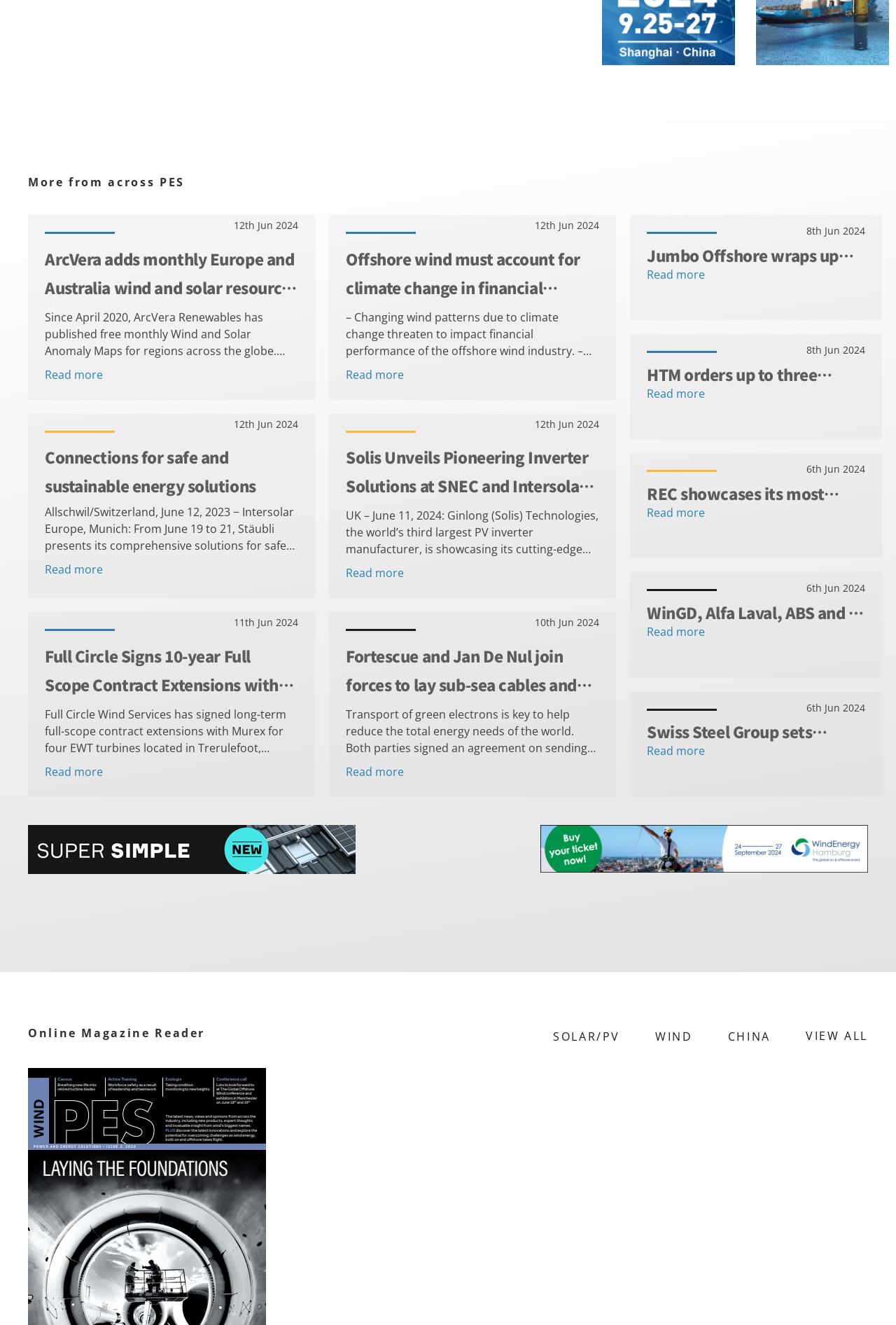Identify the bounding box coordinates for the element that needs to be clicked to fulfill this instruction: "View all articles". Provide the coordinates in the format of four float numbers between 0 and 1: [left, top, right, bottom].

[0.899, 0.776, 0.969, 0.79]